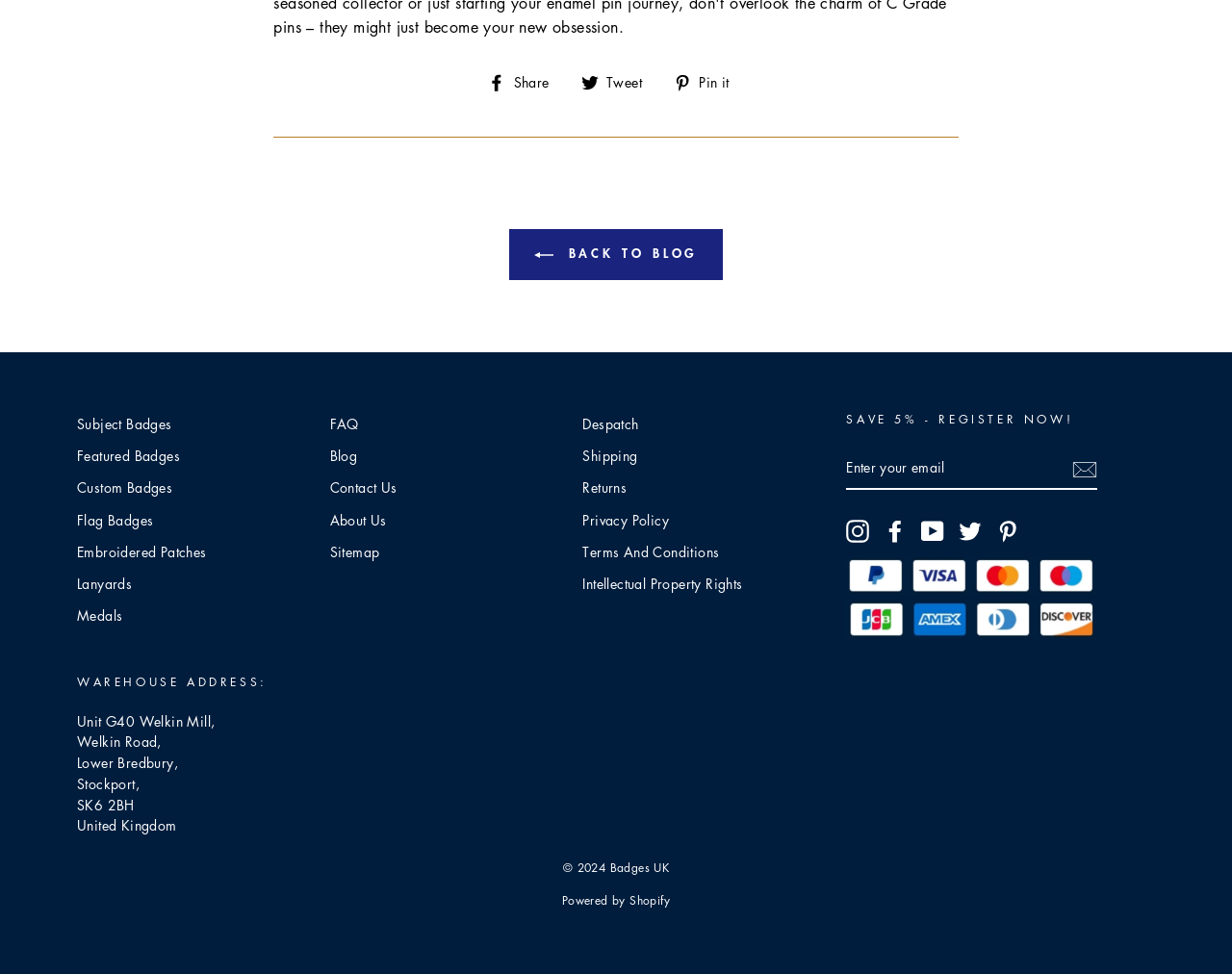What is the copyright year of this website?
By examining the image, provide a one-word or phrase answer.

2024